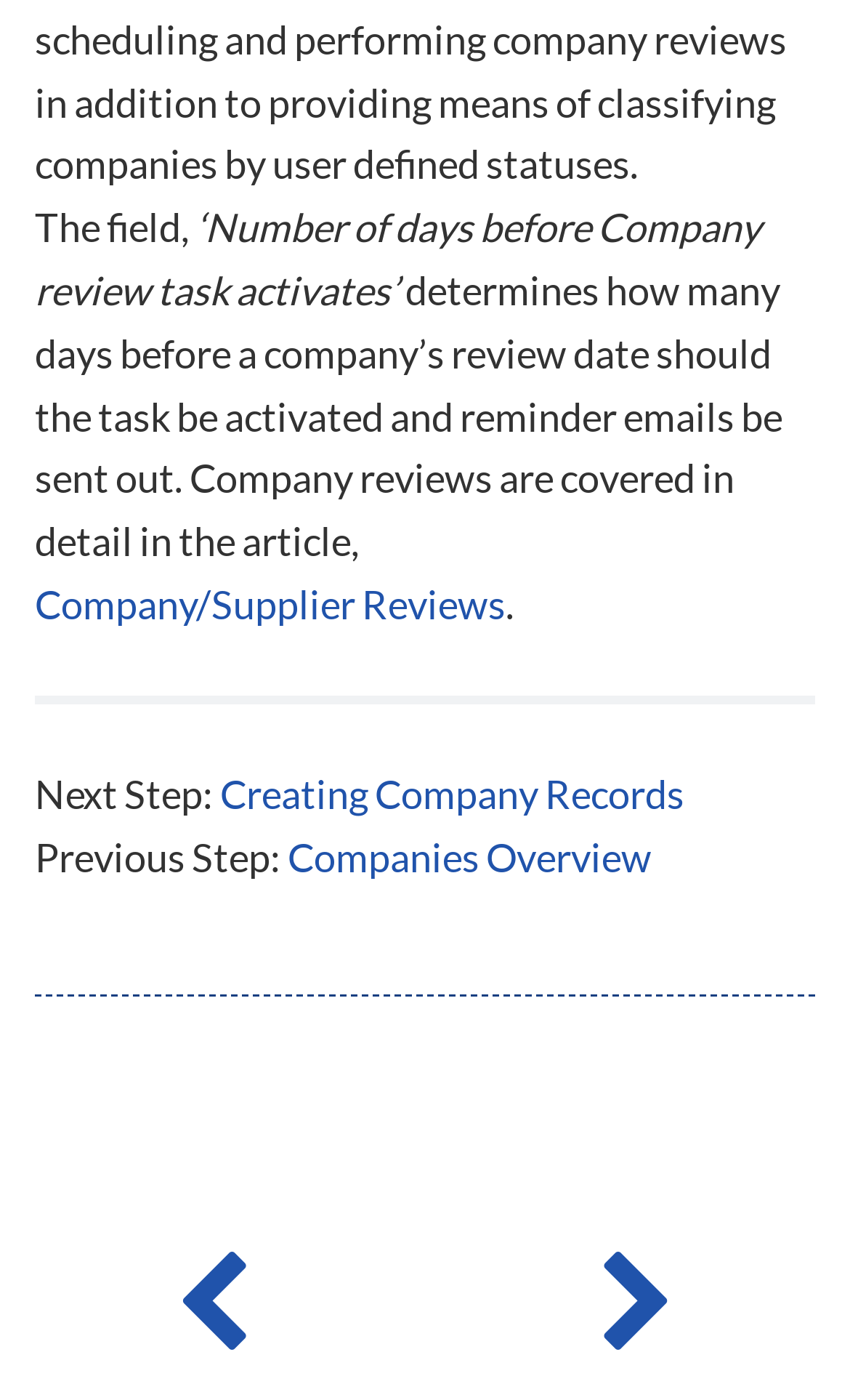Using the element description: "+254 718 416 910", determine the bounding box coordinates for the specified UI element. The coordinates should be four float numbers between 0 and 1, [left, top, right, bottom].

None